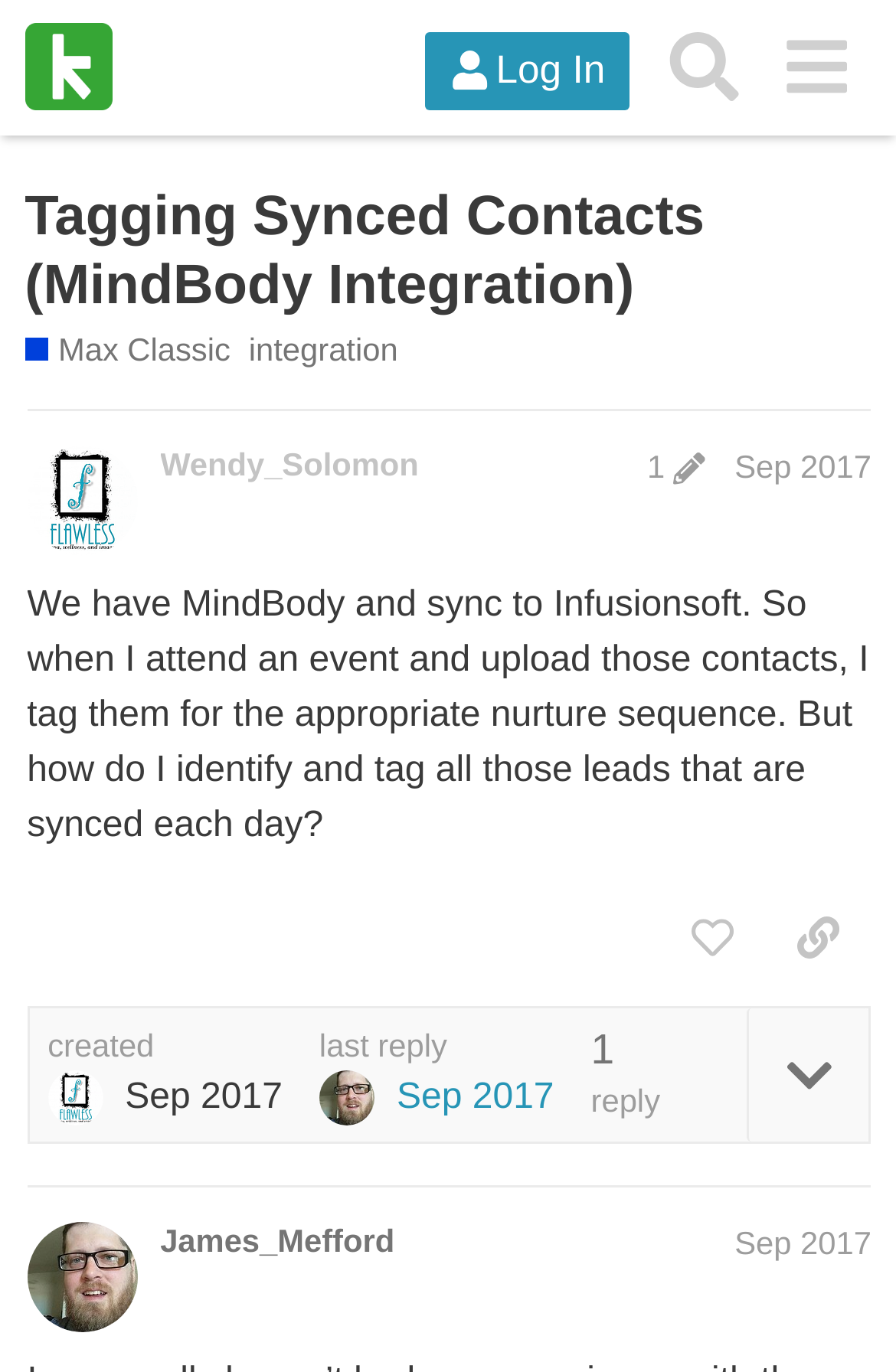Please find and report the bounding box coordinates of the element to click in order to perform the following action: "Search for a topic". The coordinates should be expressed as four float numbers between 0 and 1, in the format [left, top, right, bottom].

[0.724, 0.008, 0.848, 0.09]